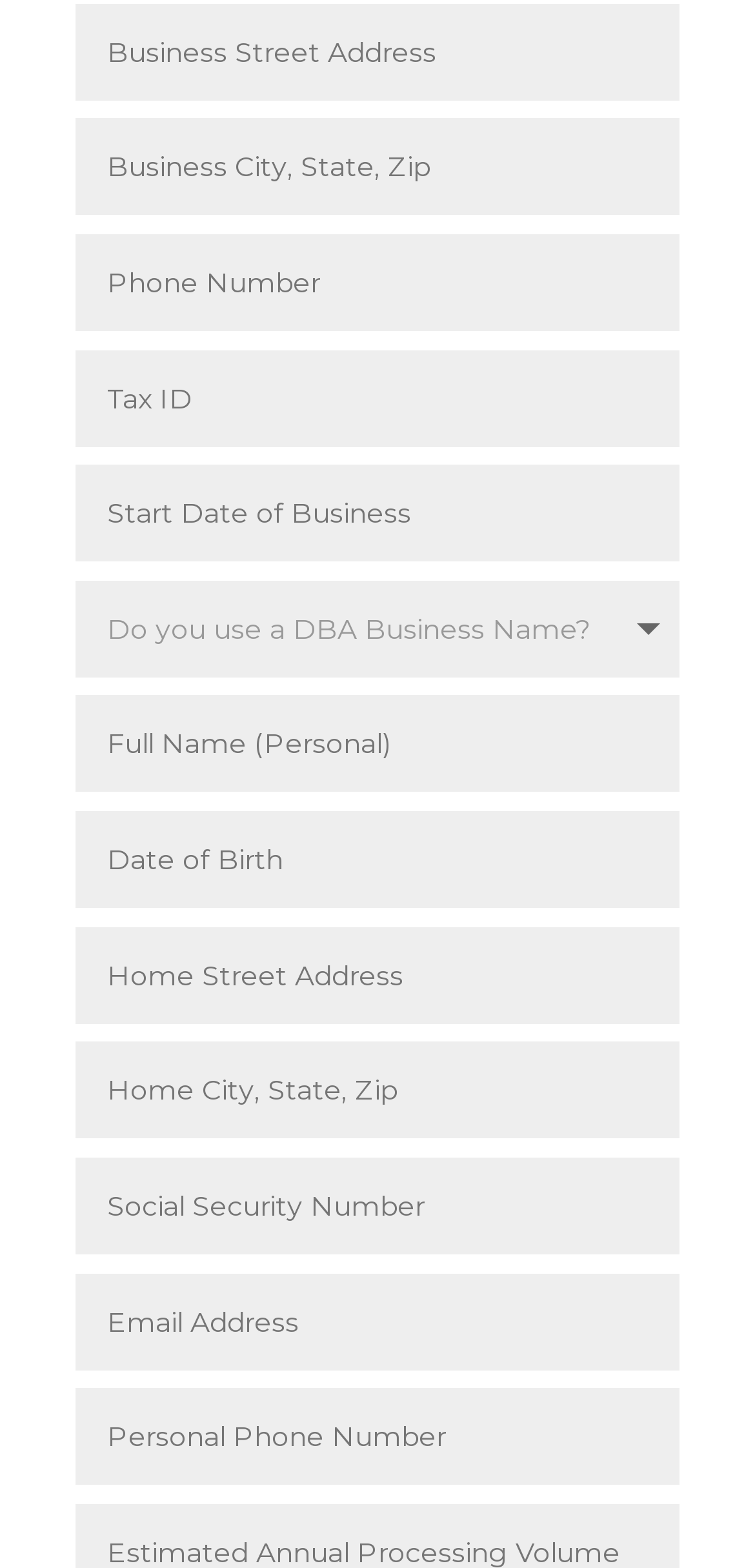Please identify the bounding box coordinates of the region to click in order to complete the task: "select an option". The coordinates must be four float numbers between 0 and 1, specified as [left, top, right, bottom].

[0.101, 0.37, 0.9, 0.432]